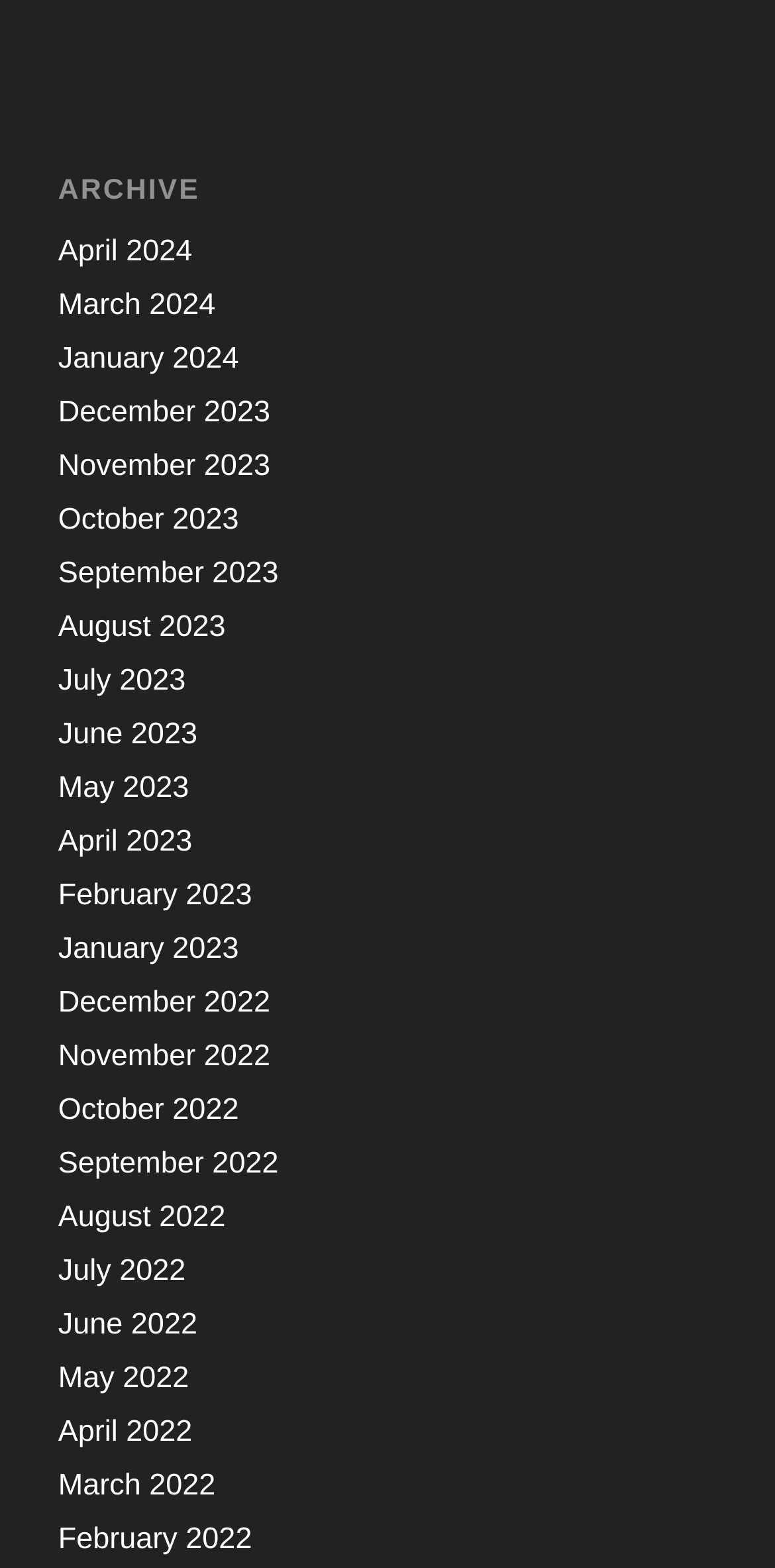Identify and provide the bounding box coordinates of the UI element described: "March 2024". The coordinates should be formatted as [left, top, right, bottom], with each number being a float between 0 and 1.

[0.075, 0.184, 0.278, 0.205]